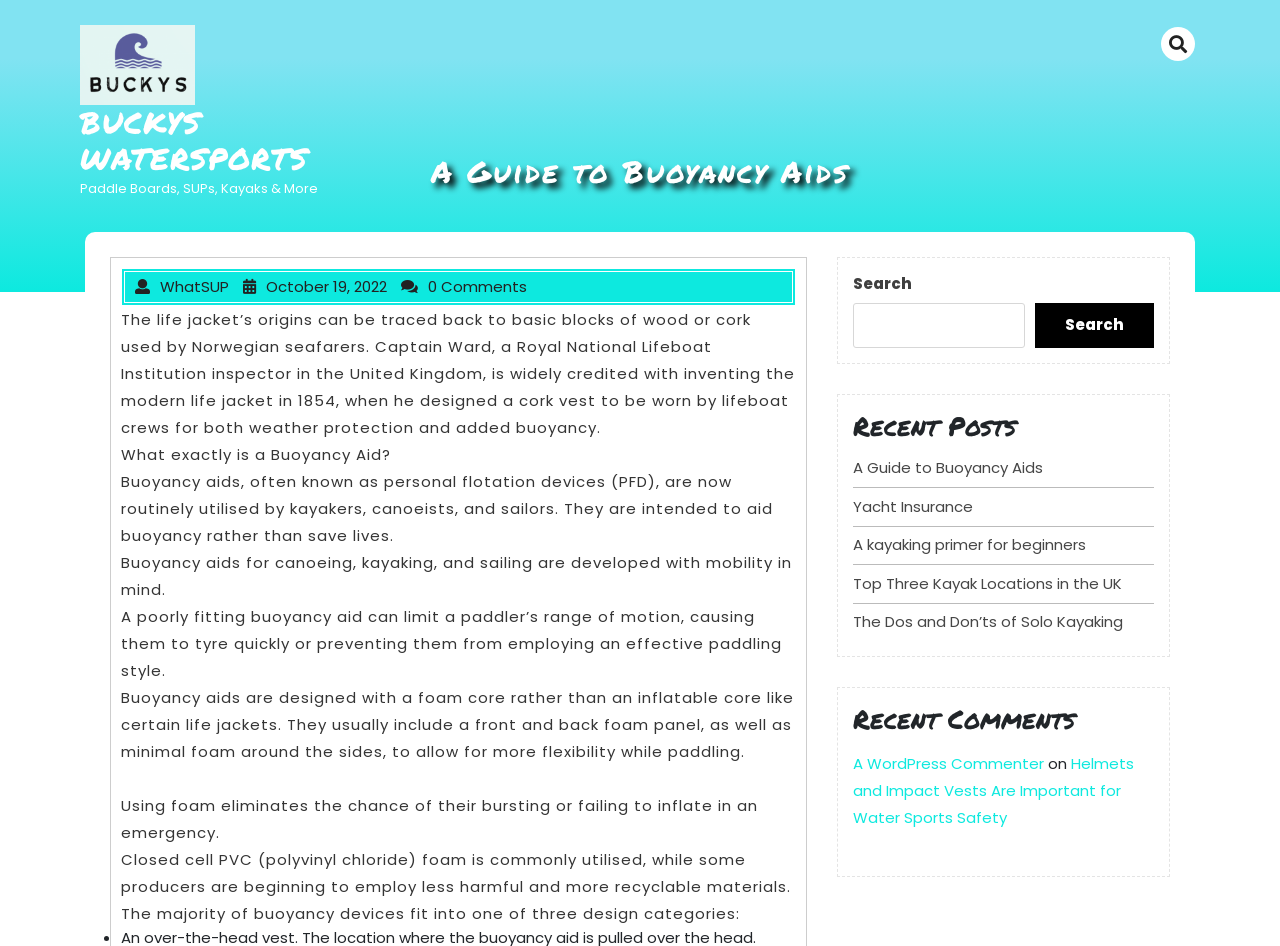Determine the bounding box coordinates of the clickable element to achieve the following action: 'Visit the 'Yacht Insurance' page'. Provide the coordinates as four float values between 0 and 1, formatted as [left, top, right, bottom].

[0.666, 0.524, 0.76, 0.546]